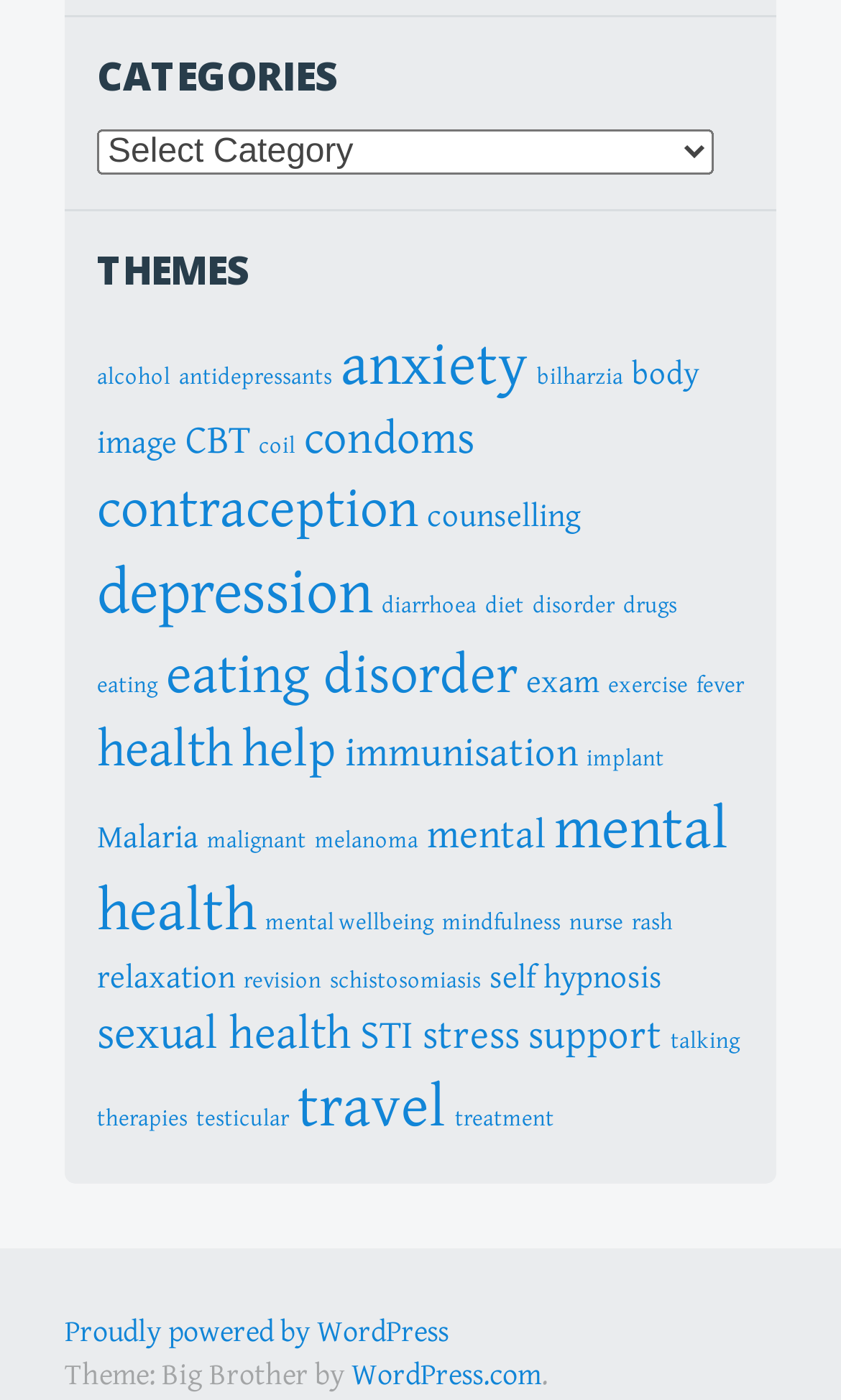Using the format (top-left x, top-left y, bottom-right x, bottom-right y), and given the element description, identify the bounding box coordinates within the screenshot: Proudly powered by WordPress

[0.077, 0.939, 0.533, 0.964]